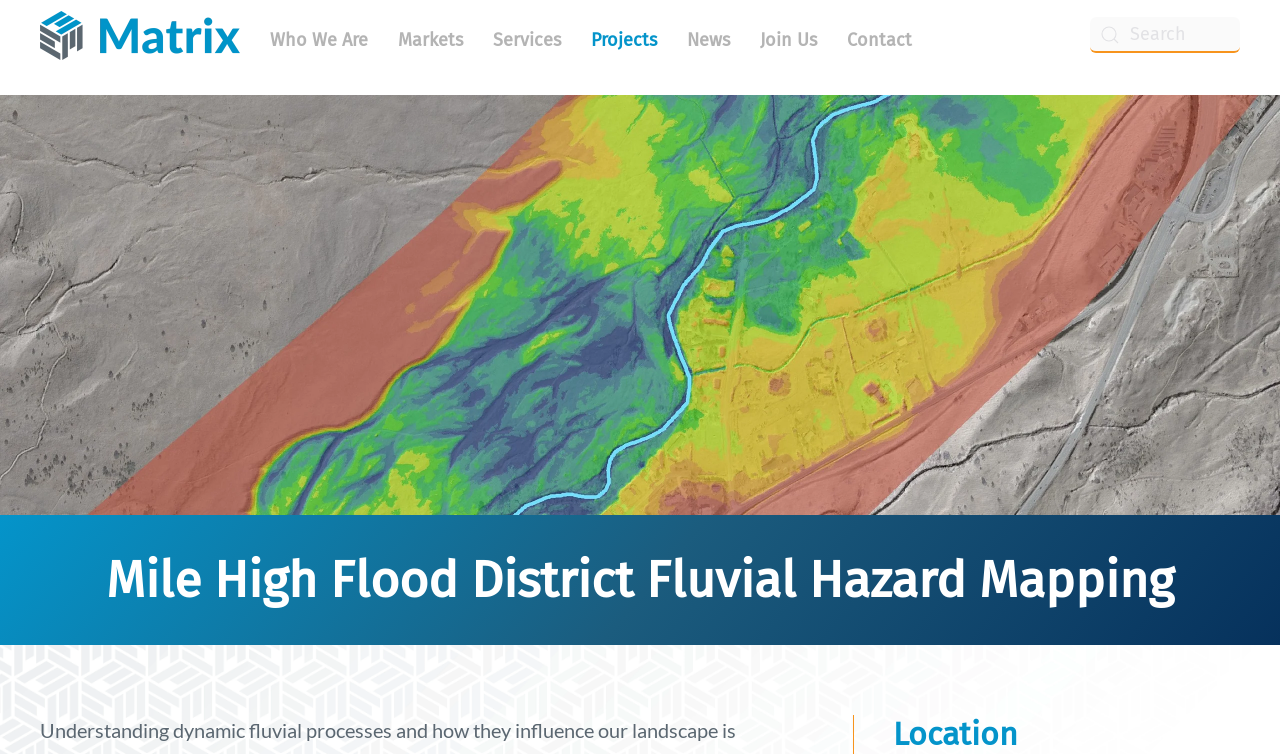Please identify the bounding box coordinates of the element that needs to be clicked to execute the following command: "Visit the next post". Provide the bounding box using four float numbers between 0 and 1, formatted as [left, top, right, bottom].

None